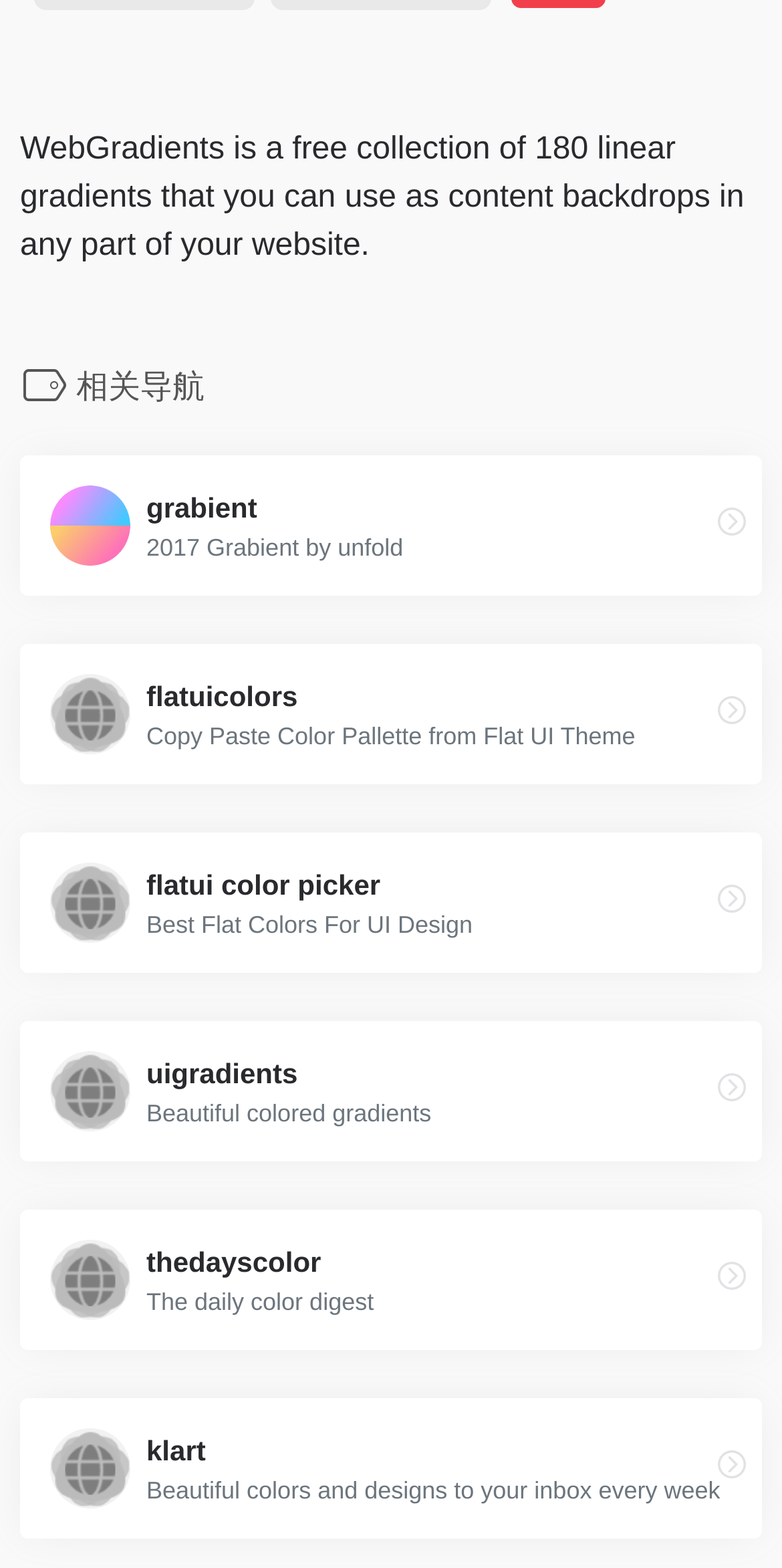What is the purpose of the icons on the right side of each link?
Answer the question based on the image using a single word or a brief phrase.

Copy Paste